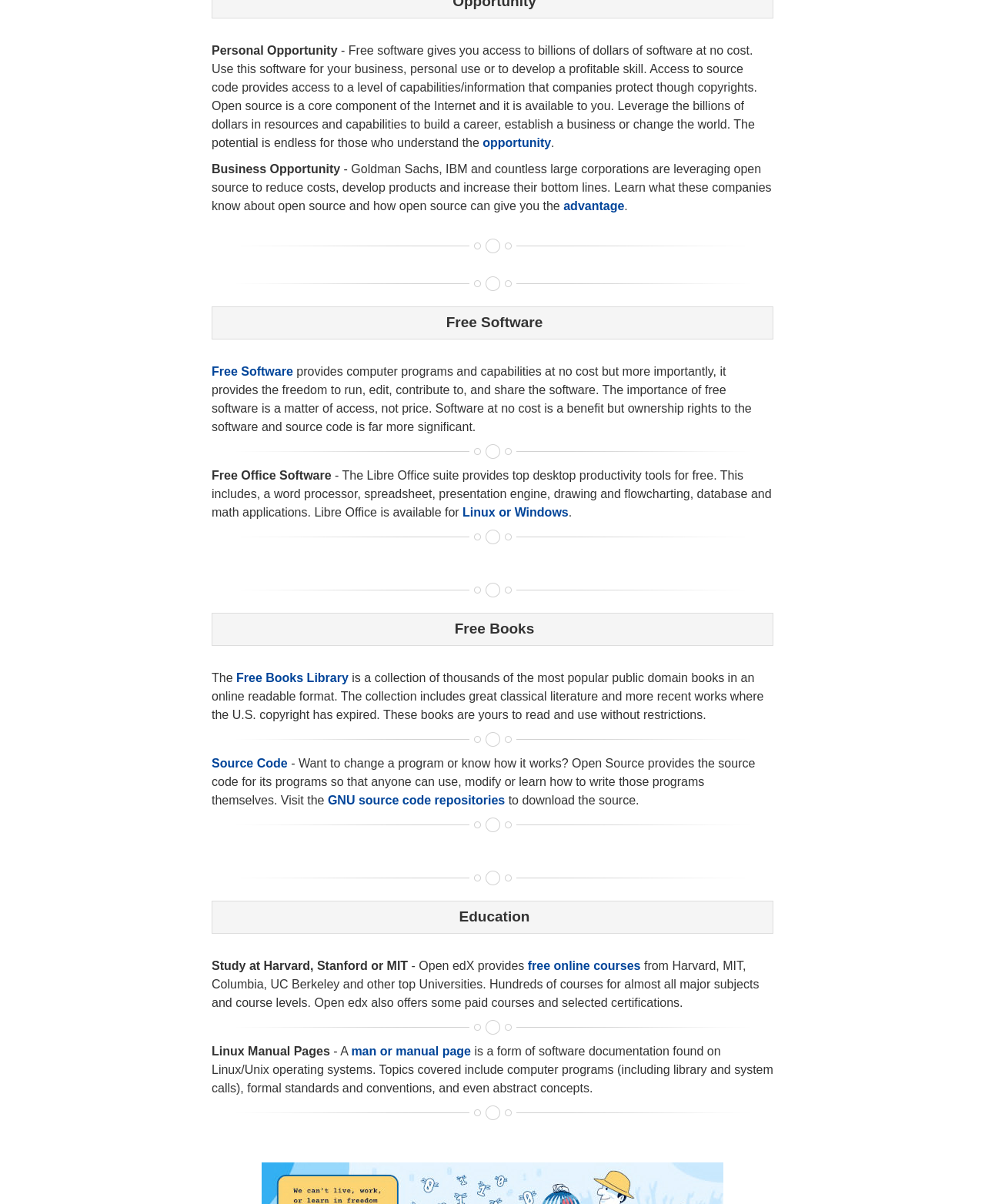Specify the bounding box coordinates of the area to click in order to follow the given instruction: "Check out 'Linux or Windows'."

[0.47, 0.42, 0.577, 0.431]